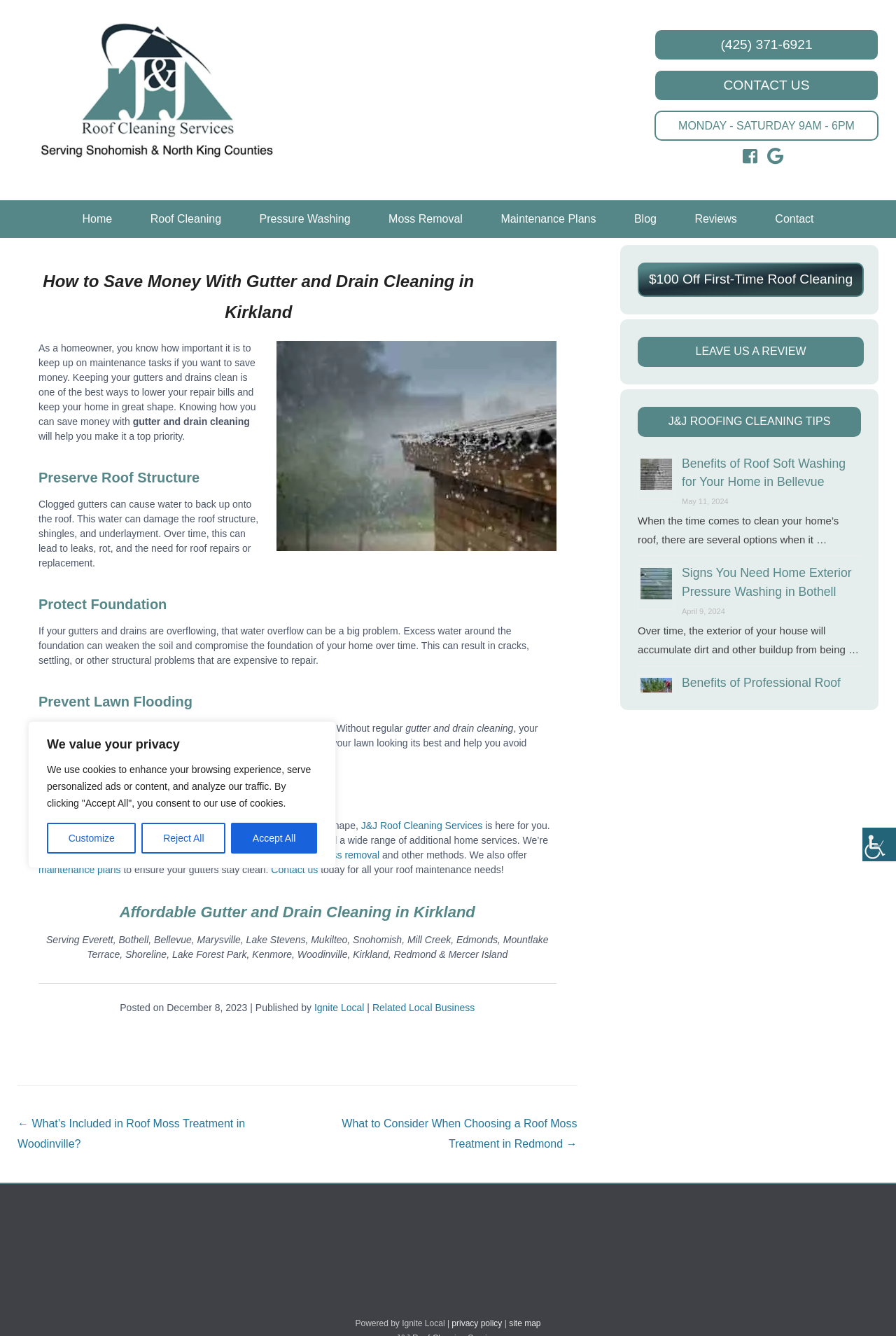Provide the bounding box coordinates for the area that should be clicked to complete the instruction: "Read the article about 'How to Save Money With Gutter and Drain Cleaning in Kirkland'".

[0.02, 0.184, 0.644, 0.813]